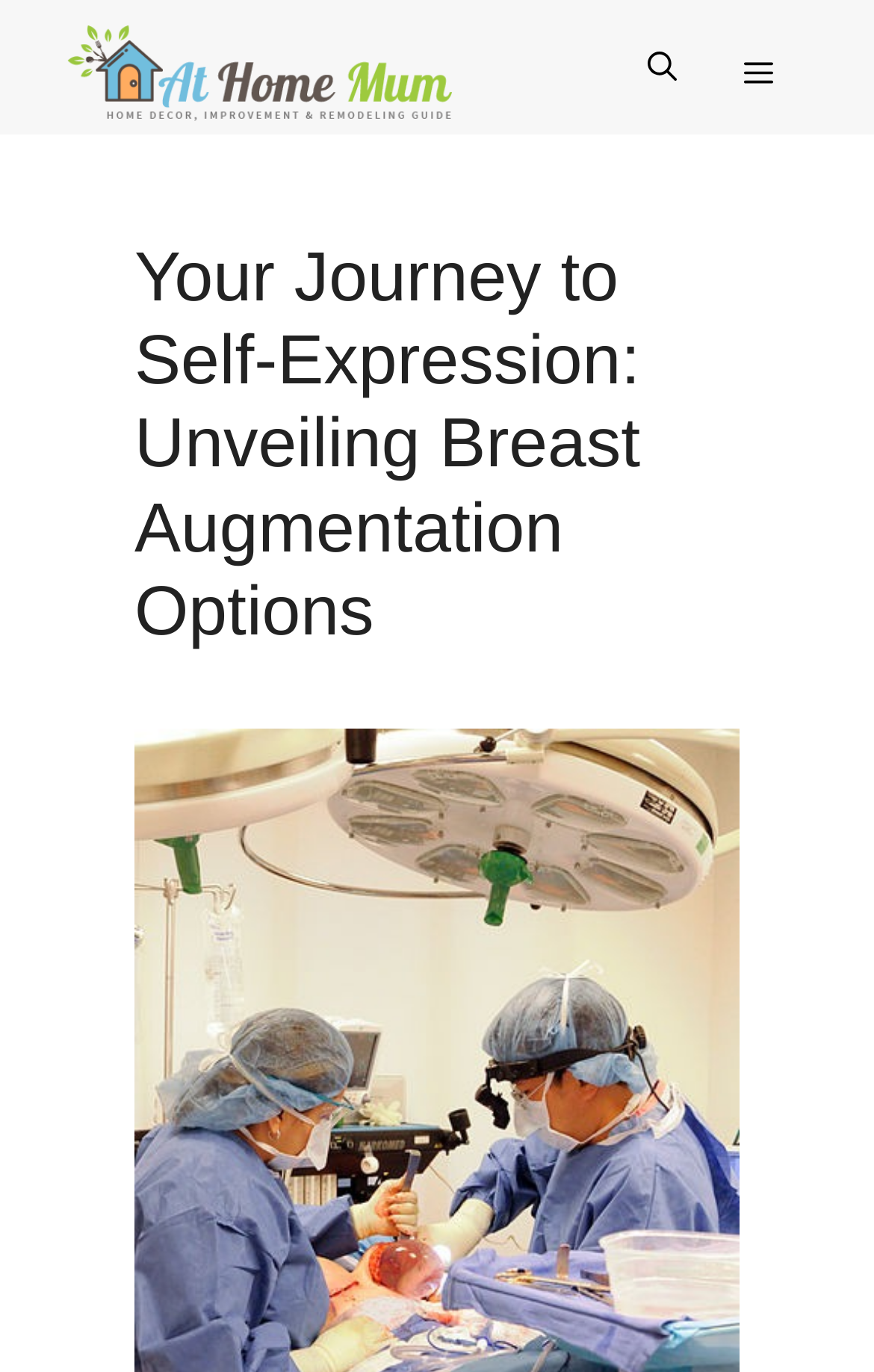How many navigation links are there?
Using the information from the image, answer the question thoroughly.

I counted the number of links in the navigation section, which includes the 'Open Search Bar' link, the 'Menu' button, and the 'Home Mum' link.